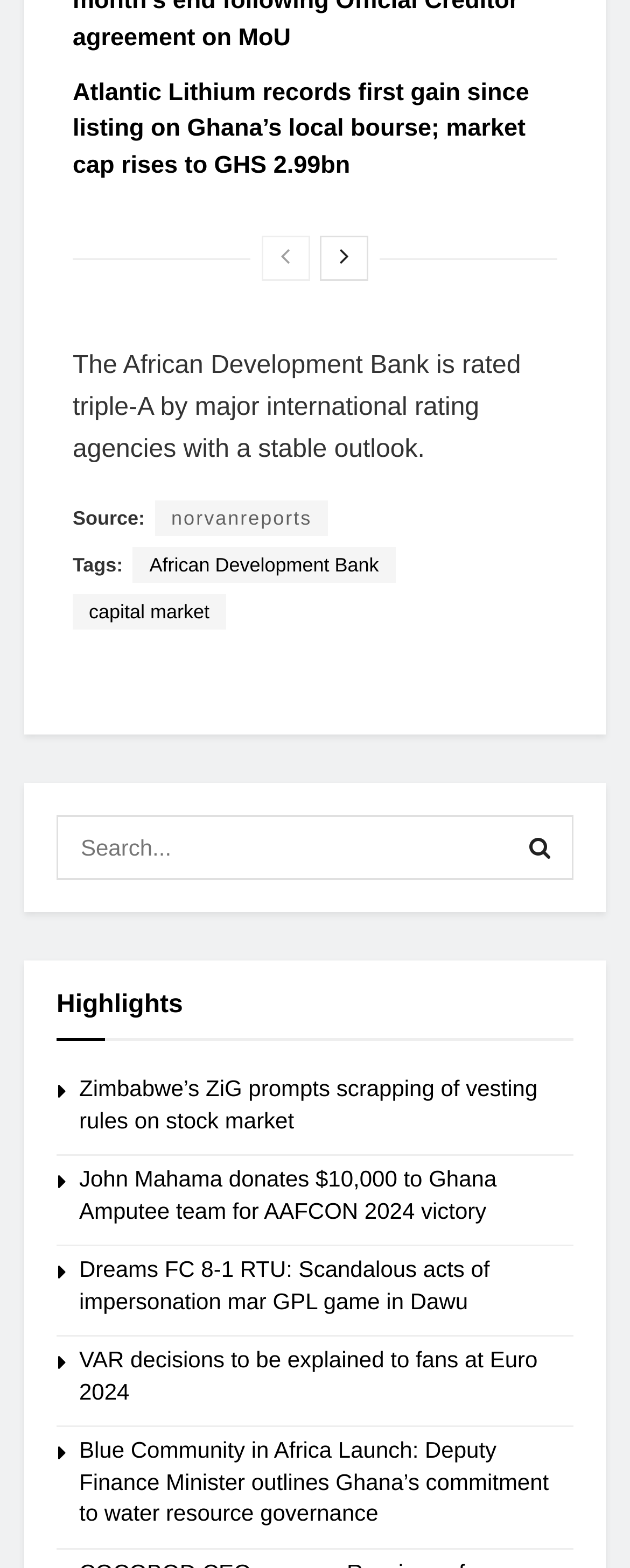Find the bounding box coordinates of the element I should click to carry out the following instruction: "Read article about Atlantic Lithium".

[0.115, 0.05, 0.84, 0.114]